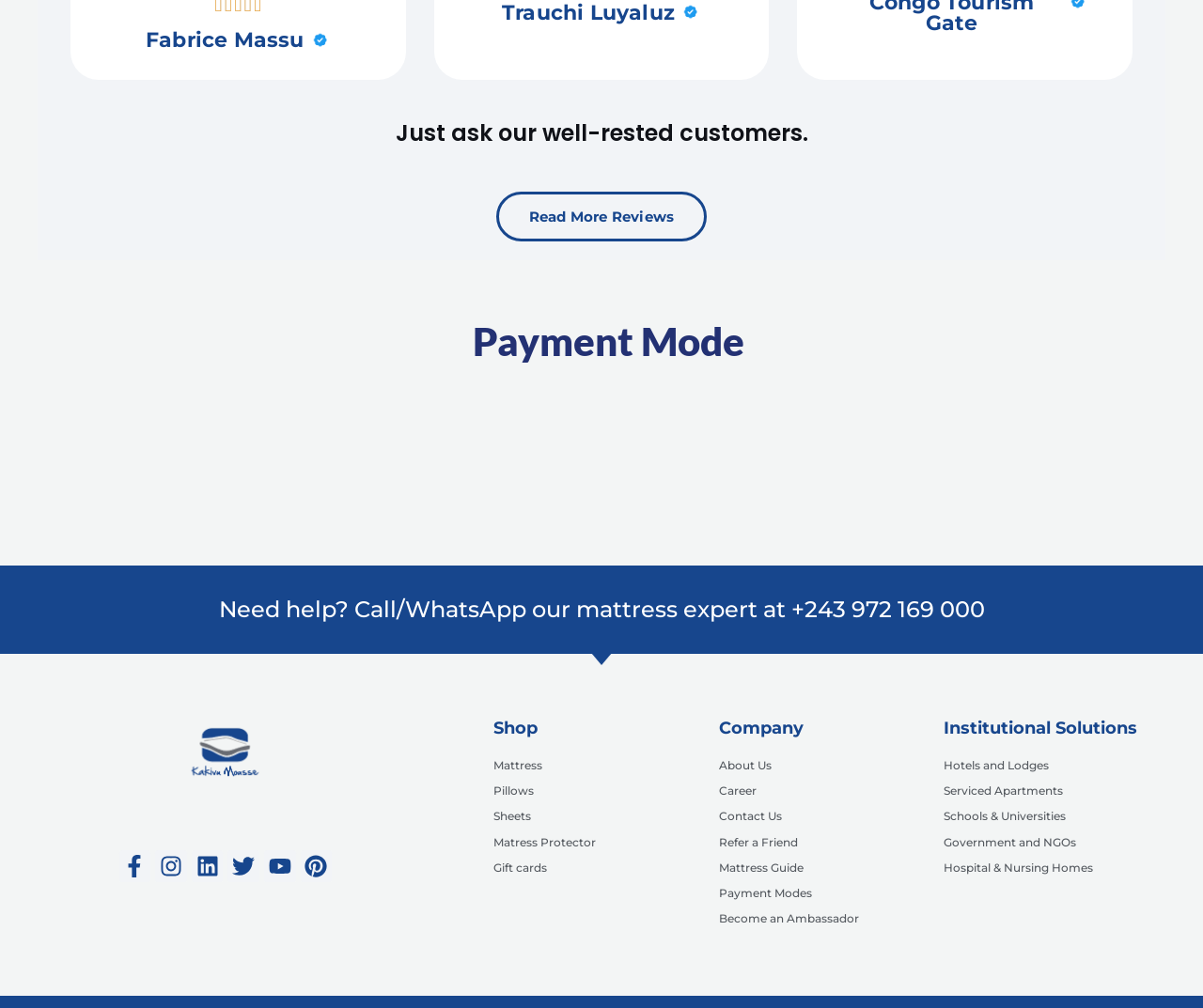Extract the bounding box coordinates of the UI element described: "Serviced Apartments". Provide the coordinates in the format [left, top, right, bottom] with values ranging from 0 to 1.

[0.785, 0.774, 0.964, 0.795]